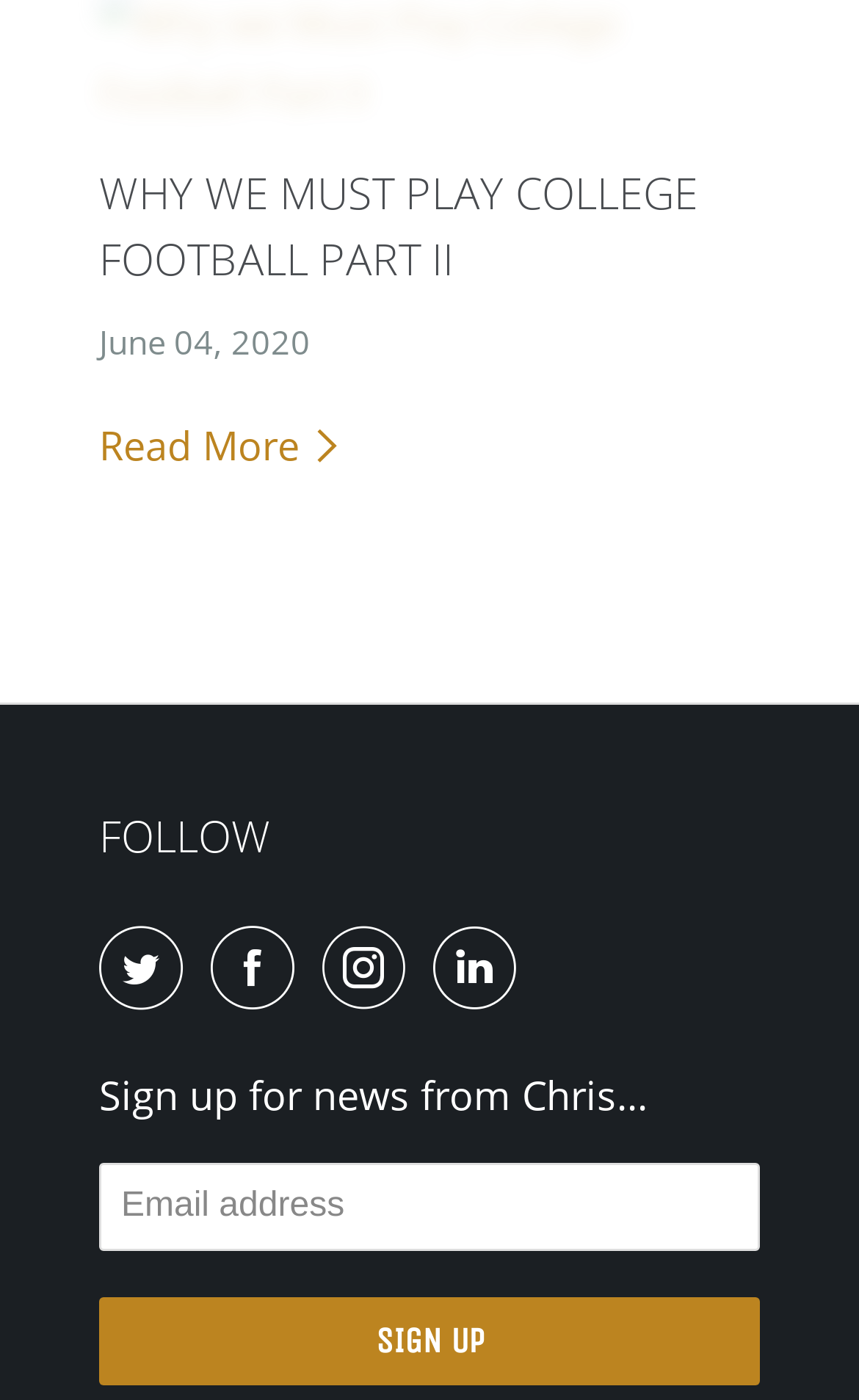How many social media links are there?
Please use the image to deliver a detailed and complete answer.

I counted the number of social media links by looking at the links with icon descriptions '', '', '', and '', which are located below the 'FOLLOW' heading.